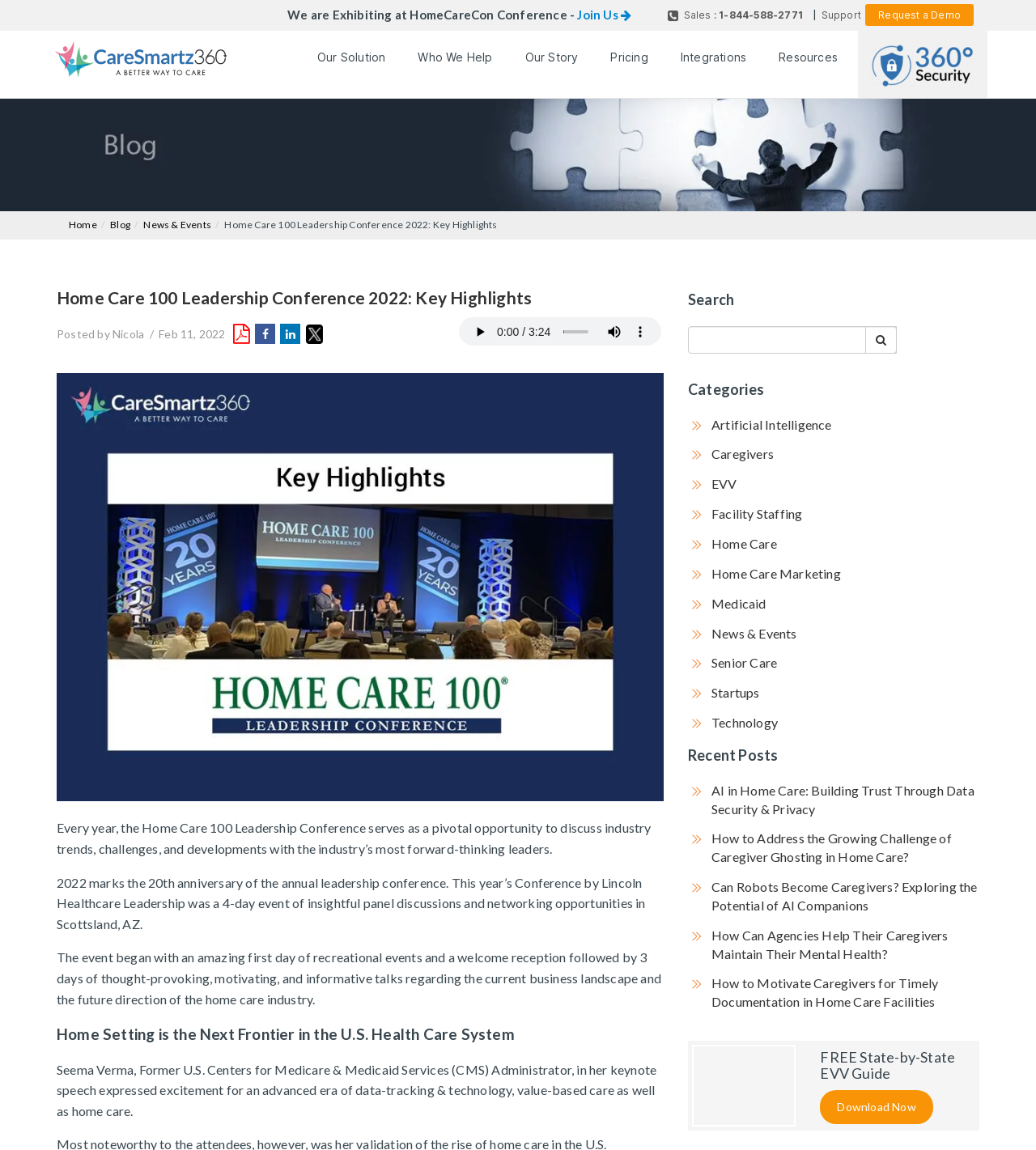Respond with a single word or short phrase to the following question: 
How many categories are listed?

13